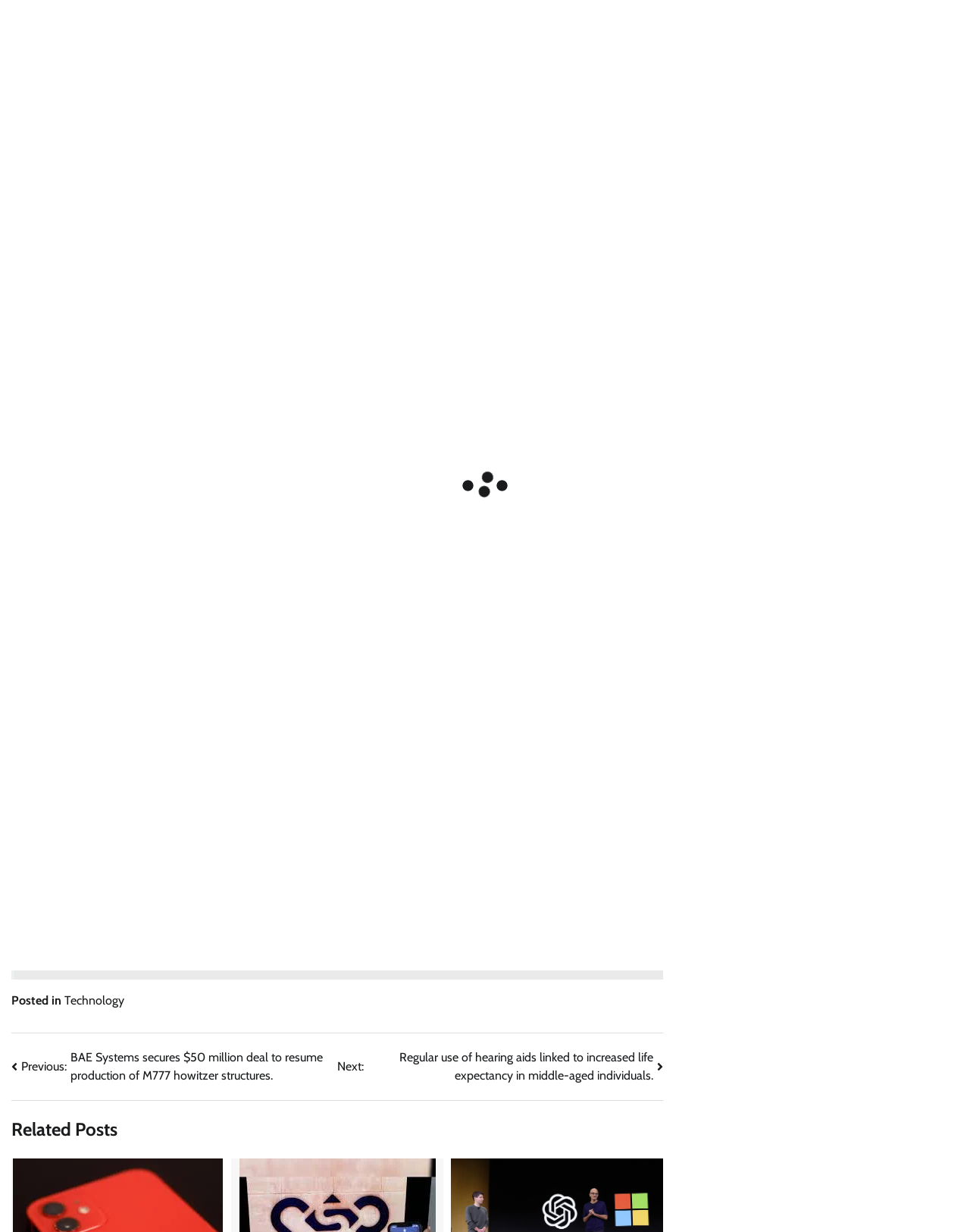Specify the bounding box coordinates (top-left x, top-left y, bottom-right x, bottom-right y) of the UI element in the screenshot that matches this description: Terms of Service

[0.83, 0.006, 0.917, 0.019]